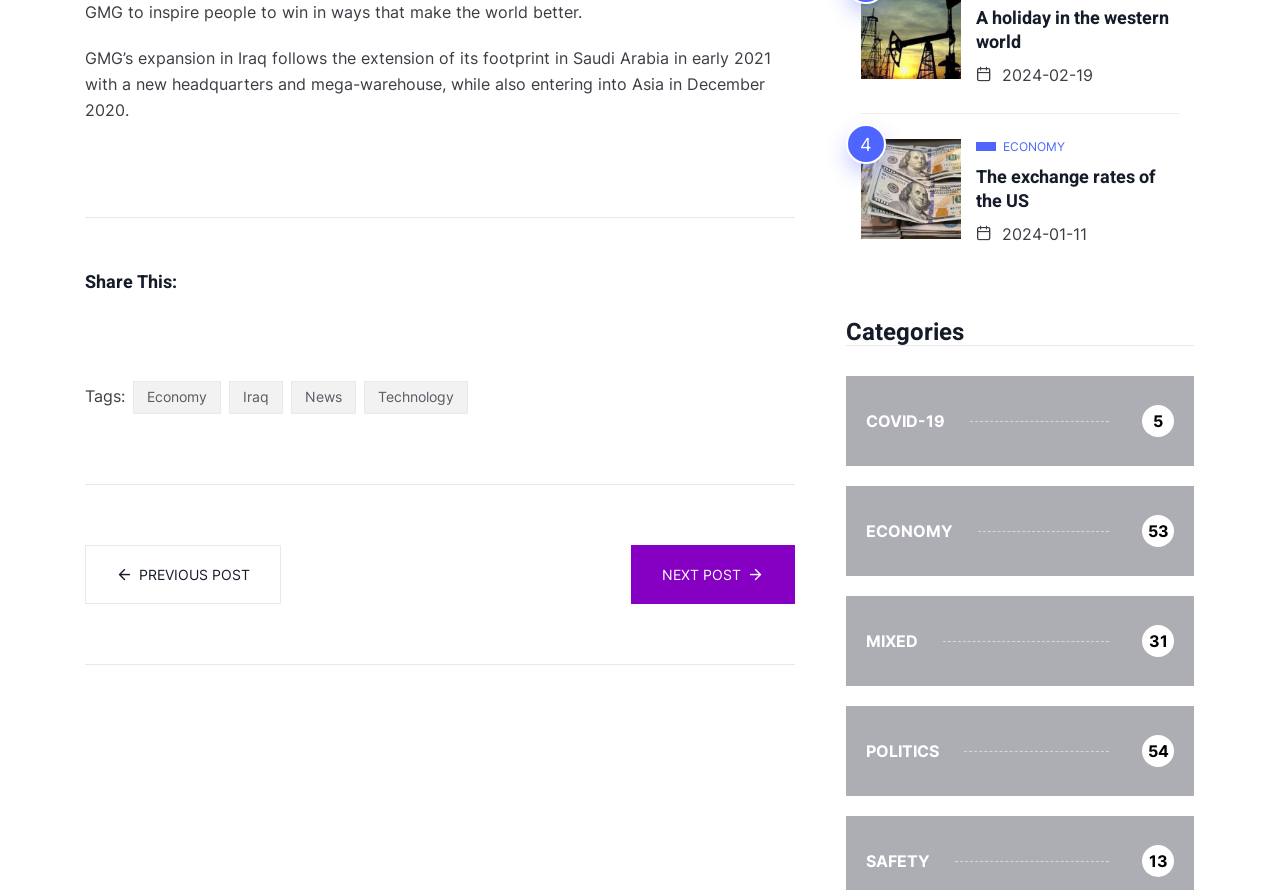What is the country where GMG expanded its footprint in early 2021?
Provide an in-depth and detailed explanation in response to the question.

The answer can be found in the first StaticText element, which mentions 'GMG’s expansion in Iraq follows the extension of its footprint in Saudi Arabia in early 2021 with a new headquarters and mega-warehouse...'.